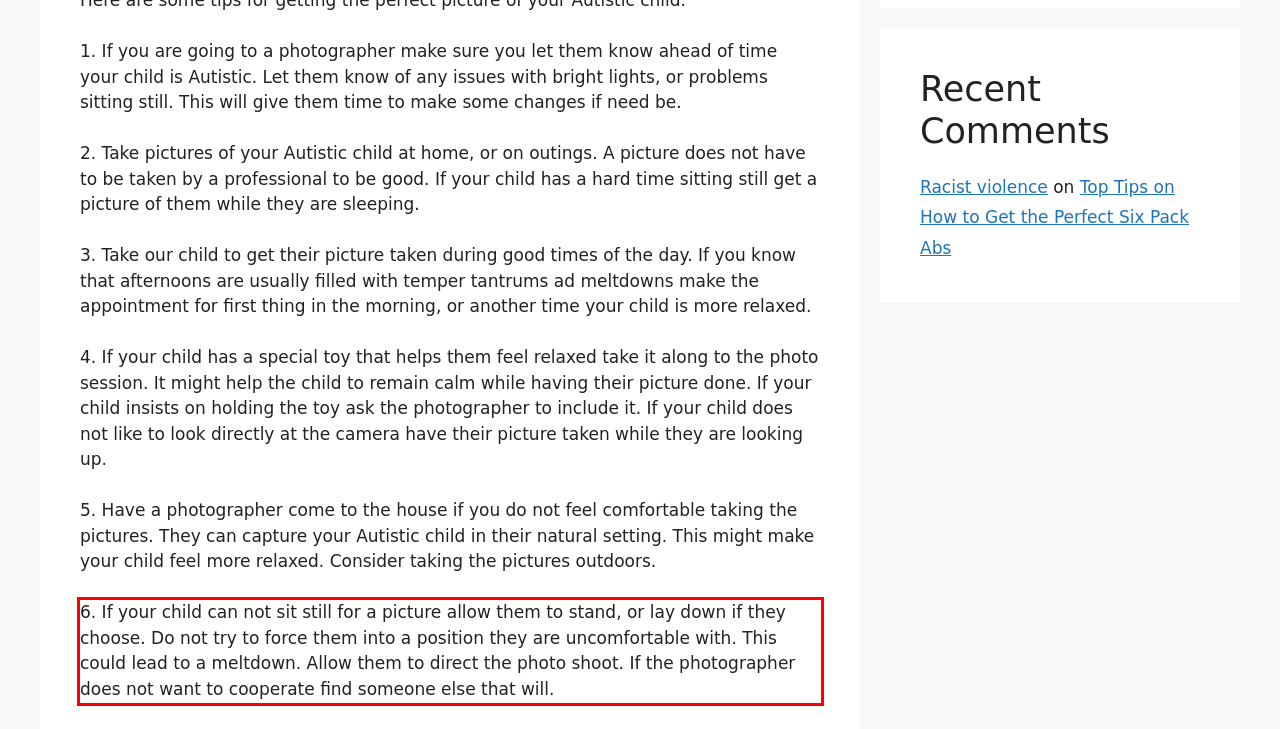You are given a screenshot with a red rectangle. Identify and extract the text within this red bounding box using OCR.

6. If your child can not sit still for a picture allow them to stand, or lay down if they choose. Do not try to force them into a position they are uncomfortable with. This could lead to a meltdown. Allow them to direct the photo shoot. If the photographer does not want to cooperate find someone else that will.